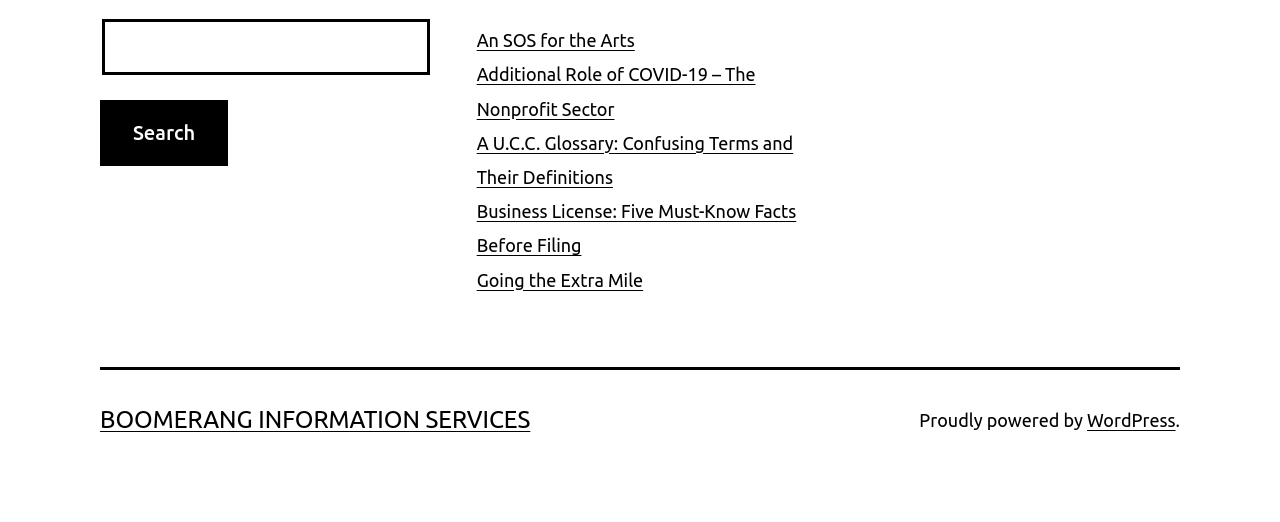Predict the bounding box coordinates for the UI element described as: "Going the Extra Mile". The coordinates should be four float numbers between 0 and 1, presented as [left, top, right, bottom].

[0.372, 0.516, 0.502, 0.555]